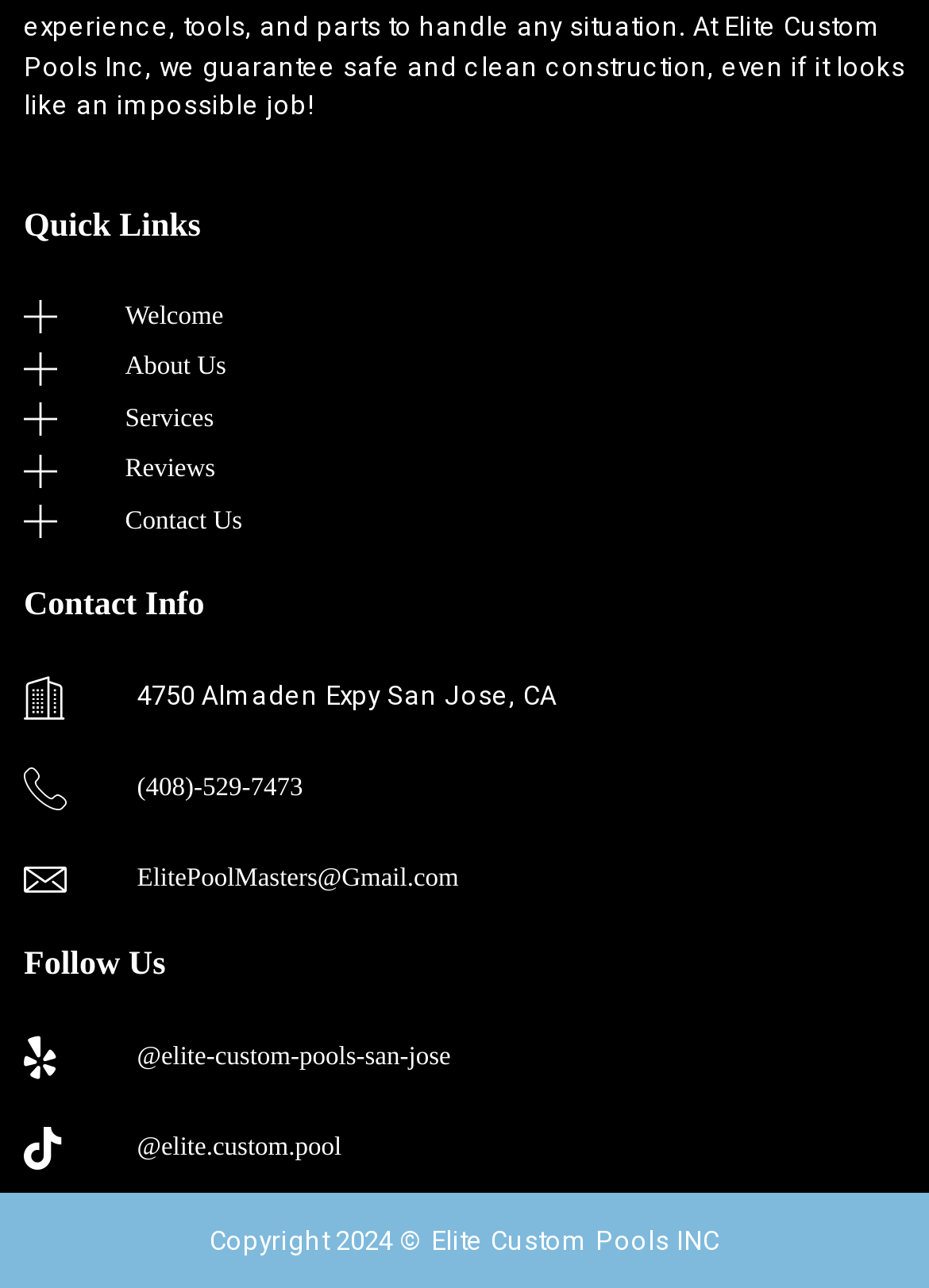Identify the bounding box coordinates of the element that should be clicked to fulfill this task: "View Contact Info". The coordinates should be provided as four float numbers between 0 and 1, i.e., [left, top, right, bottom].

[0.026, 0.457, 0.974, 0.488]